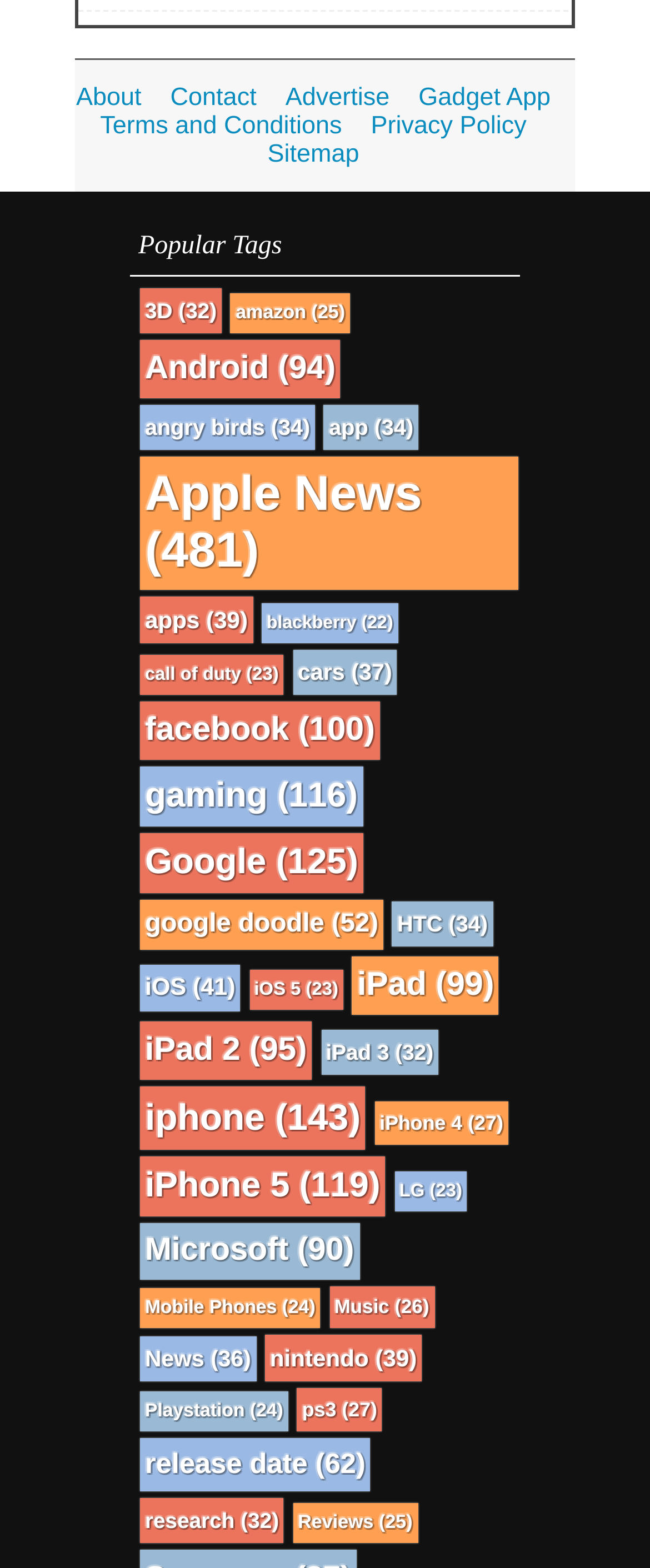What is the last popular tag?
Please provide a single word or phrase answer based on the image.

Reviews